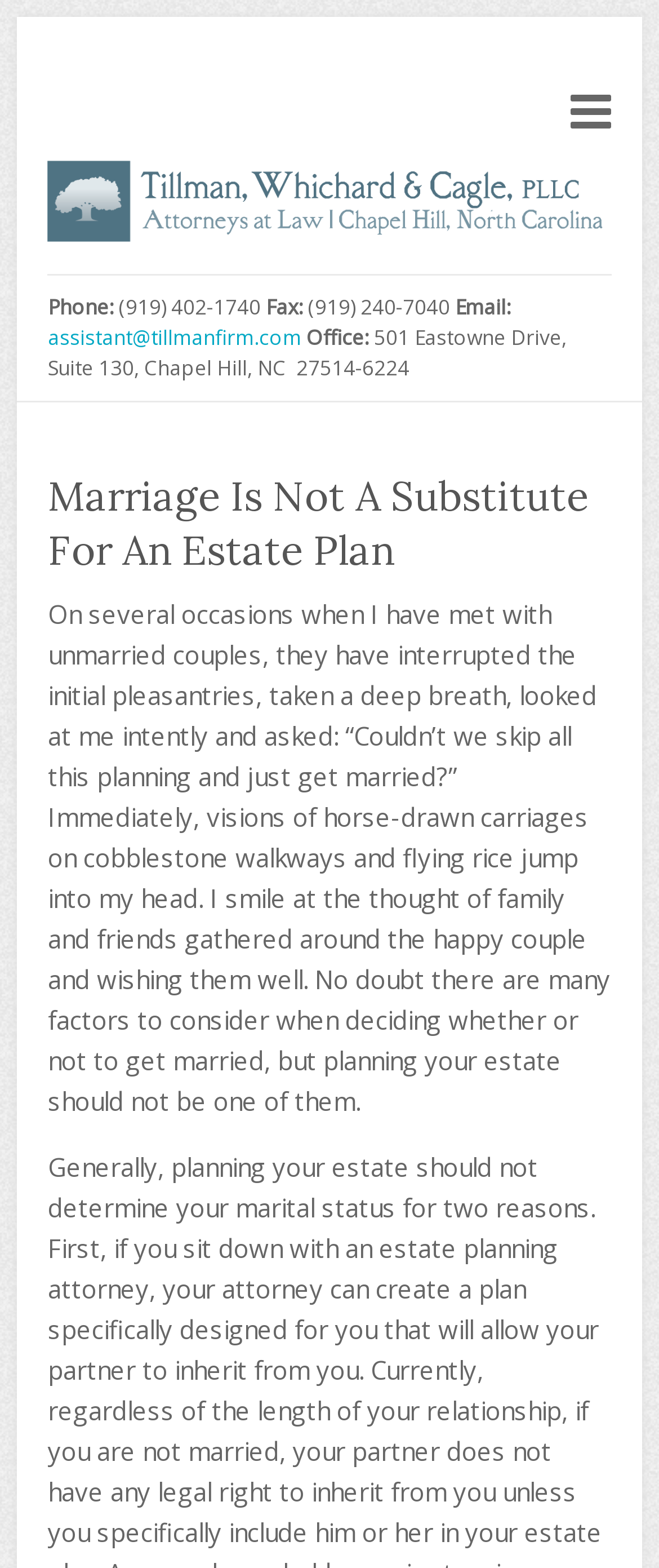Locate the bounding box of the UI element defined by this description: "assistant@tillmanfirm.com". The coordinates should be given as four float numbers between 0 and 1, formatted as [left, top, right, bottom].

[0.073, 0.206, 0.457, 0.225]